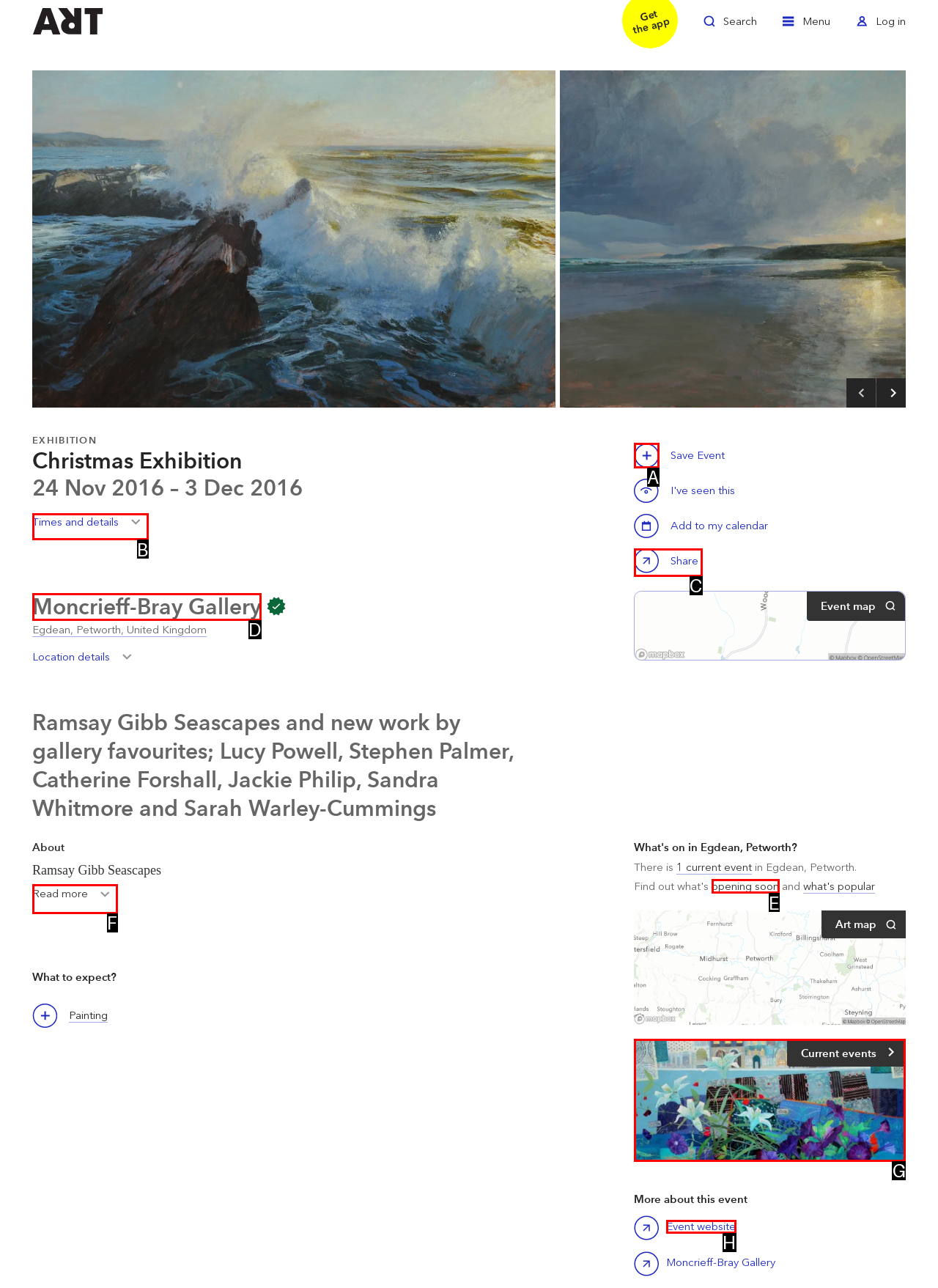What letter corresponds to the UI element described here: Current events
Reply with the letter from the options provided.

G